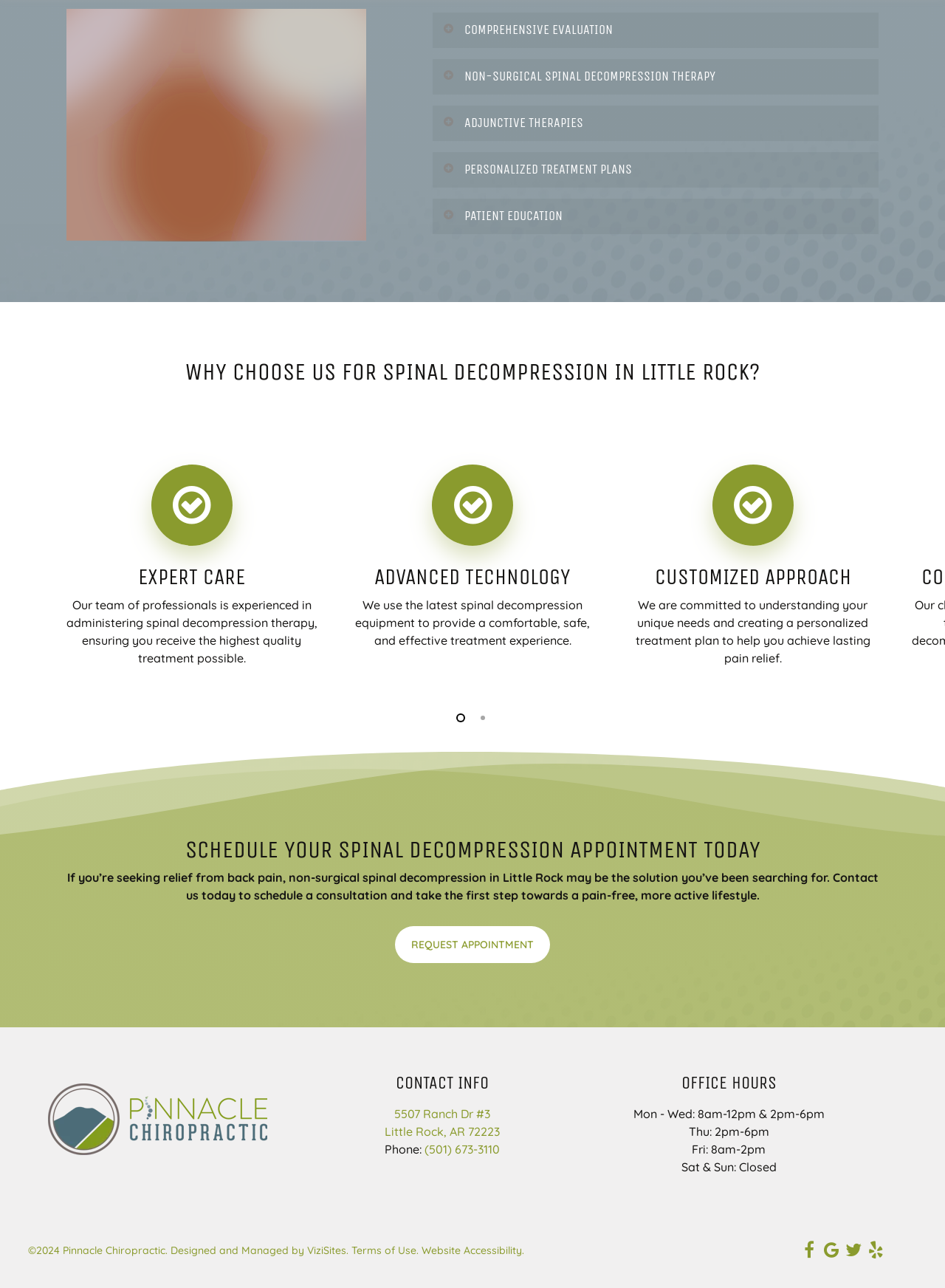What is the duration of a typical spinal decompression session?
Utilize the information in the image to give a detailed answer to the question.

The webpage mentions that each session typically lasts 20-30 minutes, indicating the duration of a typical spinal decompression session.